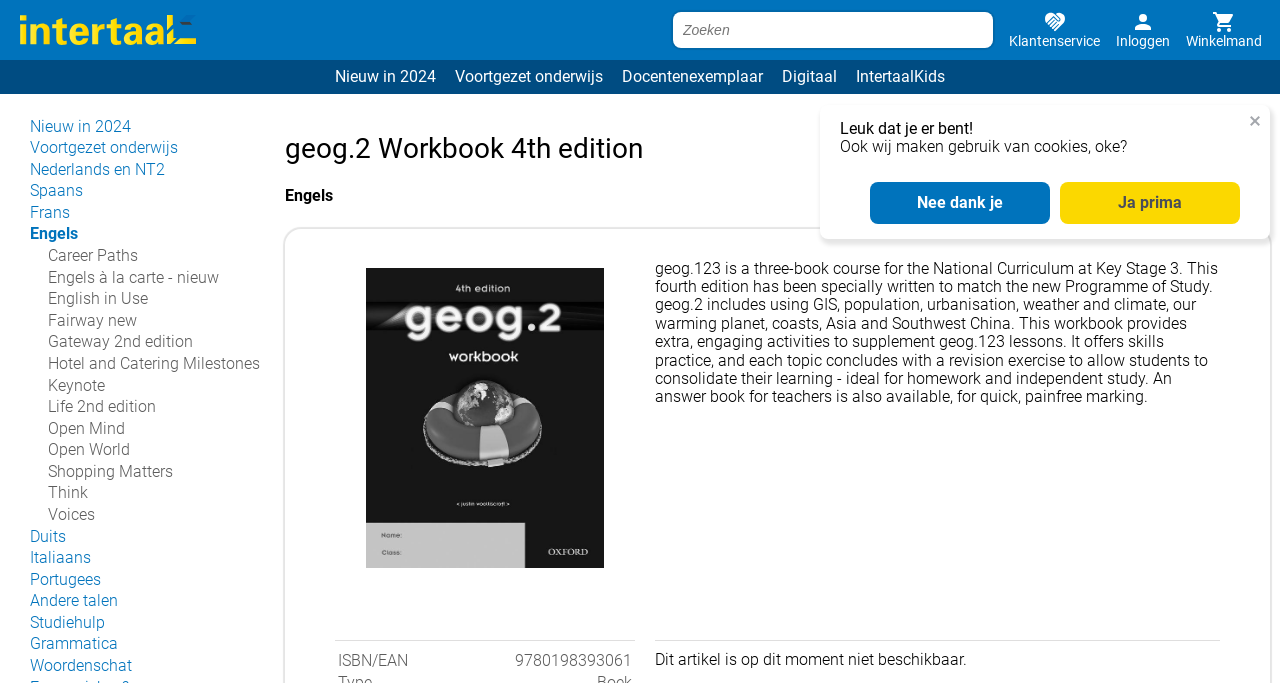Identify the bounding box coordinates of the part that should be clicked to carry out this instruction: "Click on the 'Klantenservice' link".

[0.782, 0.0, 0.866, 0.088]